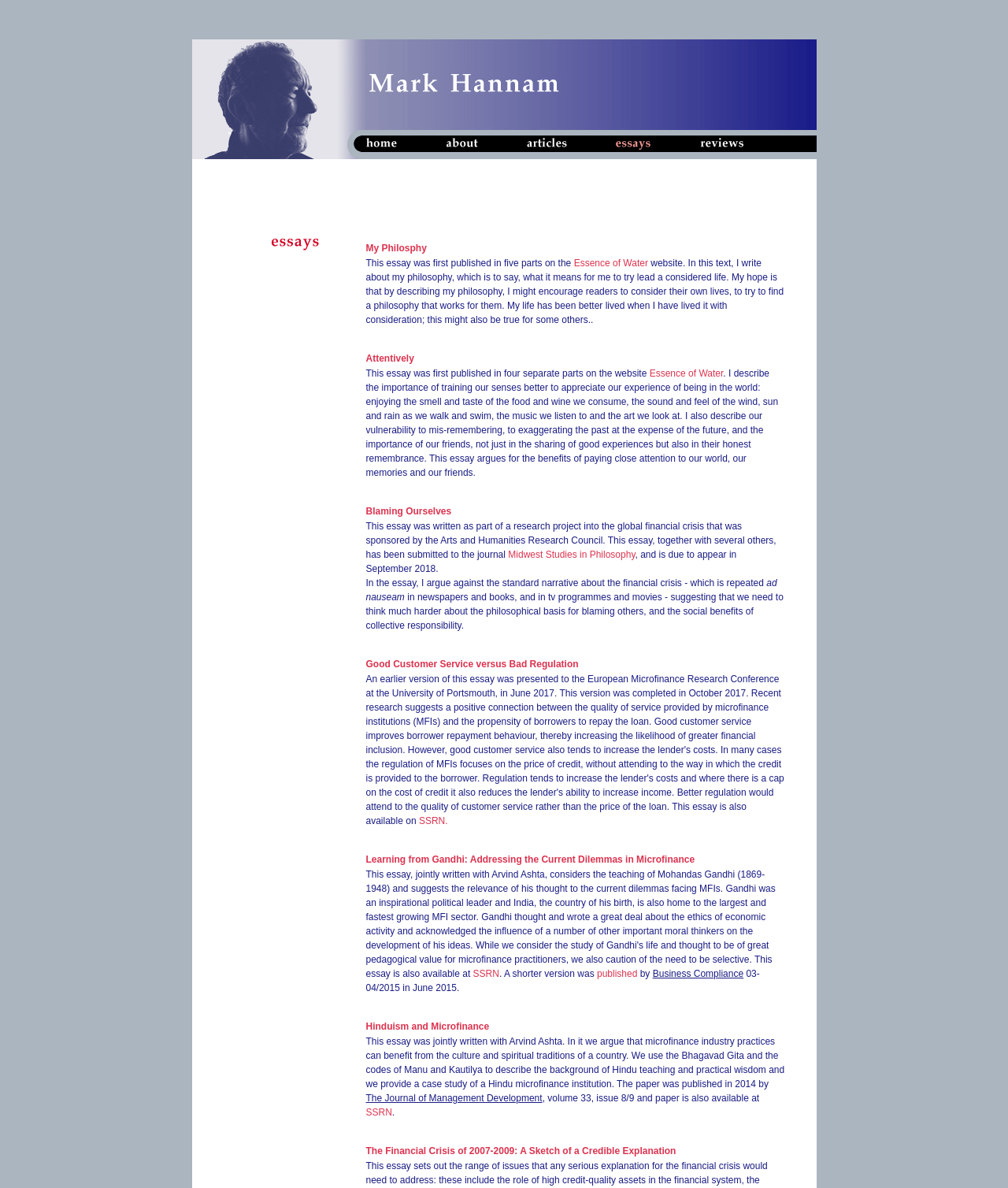What is the name of the website owner?
From the screenshot, provide a brief answer in one word or phrase.

Mark Hannam